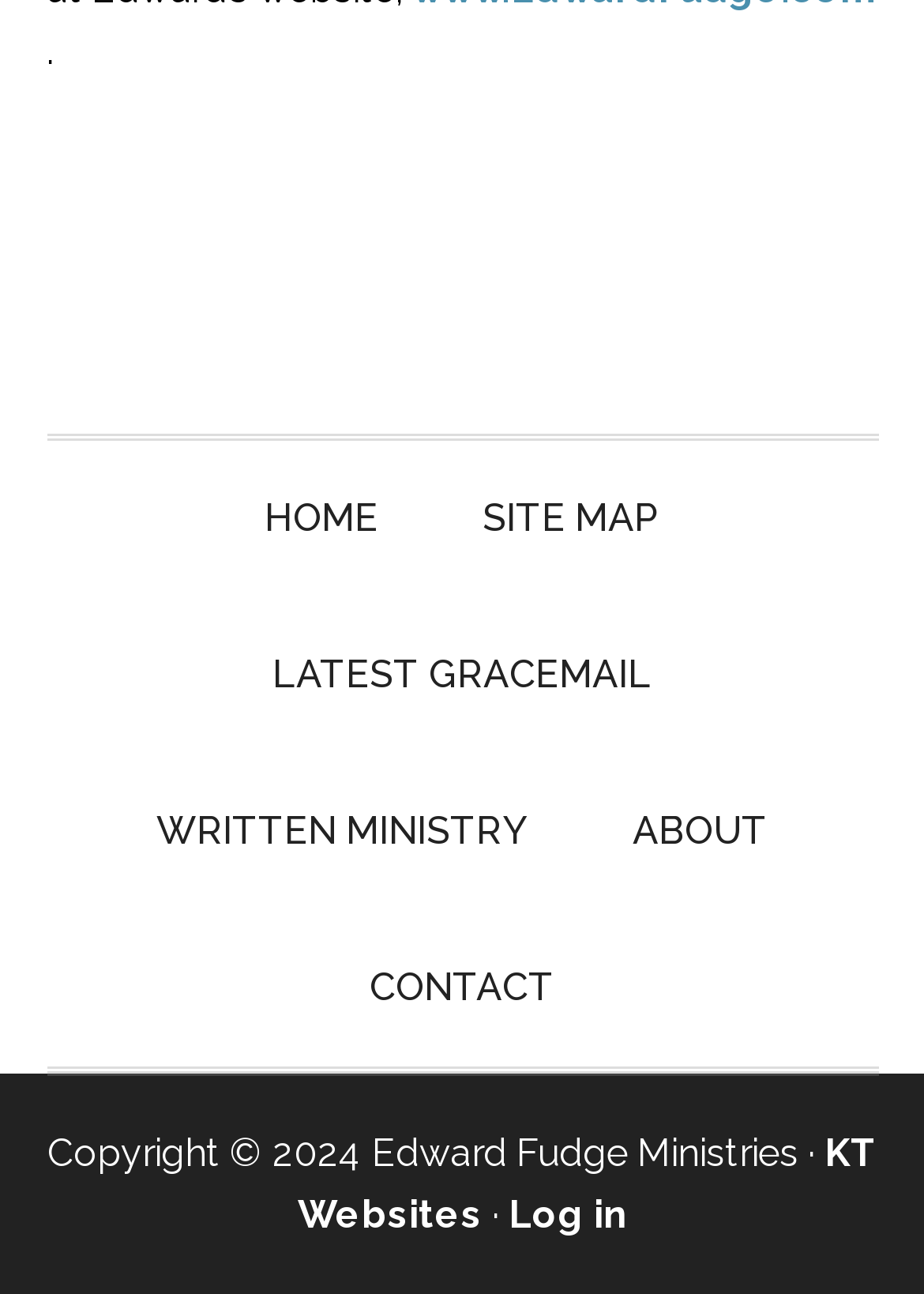What is the copyright year?
Please provide a detailed and comprehensive answer to the question.

I found the copyright information at the bottom of the page, which is 'Copyright © 2024 Edward Fudge Ministries ·', and extracted the year from it.